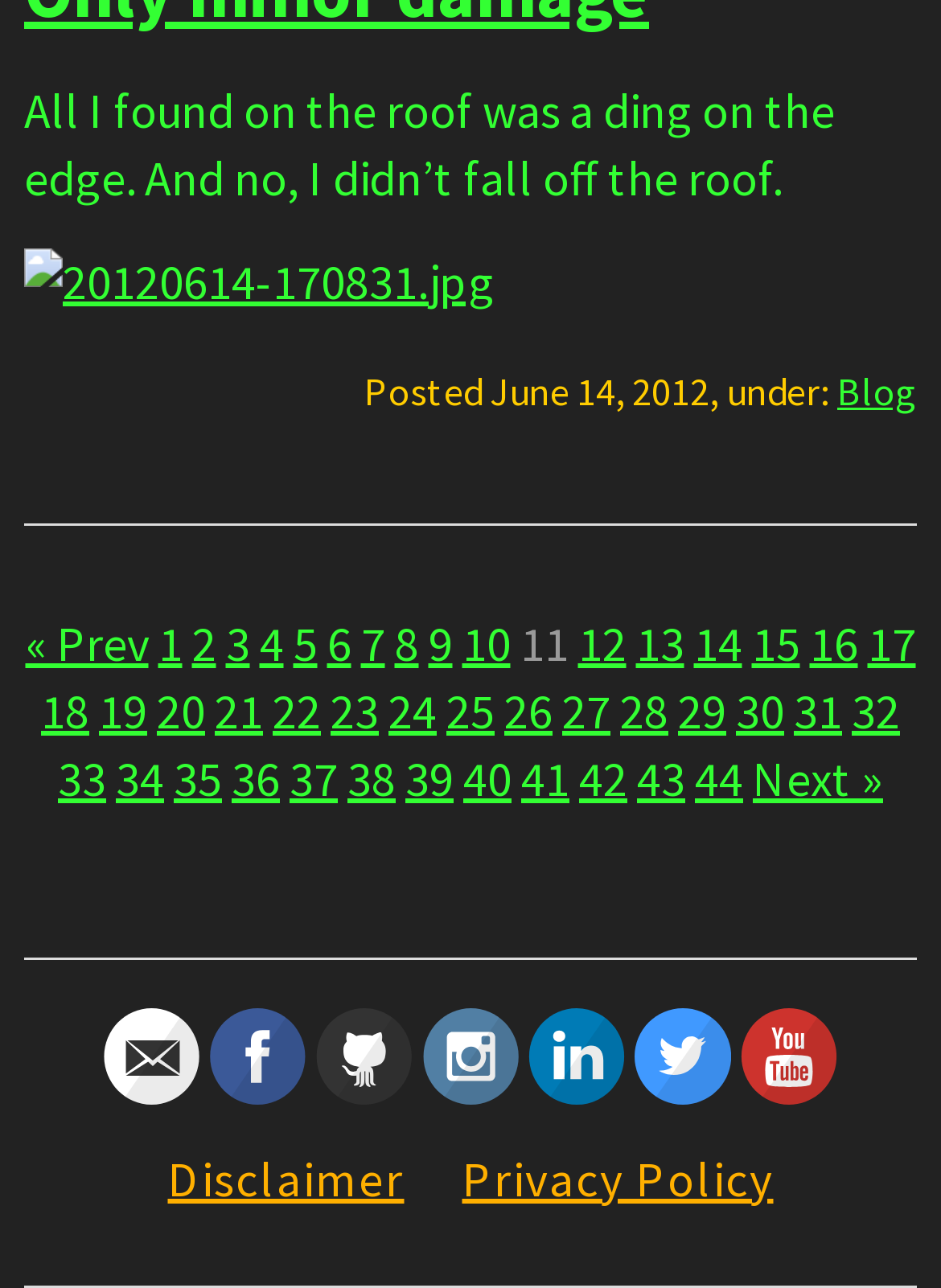Based on the description "parent_node: Disclaimer Privacy Policy", find the bounding box of the specified UI element.

[0.787, 0.819, 0.89, 0.866]